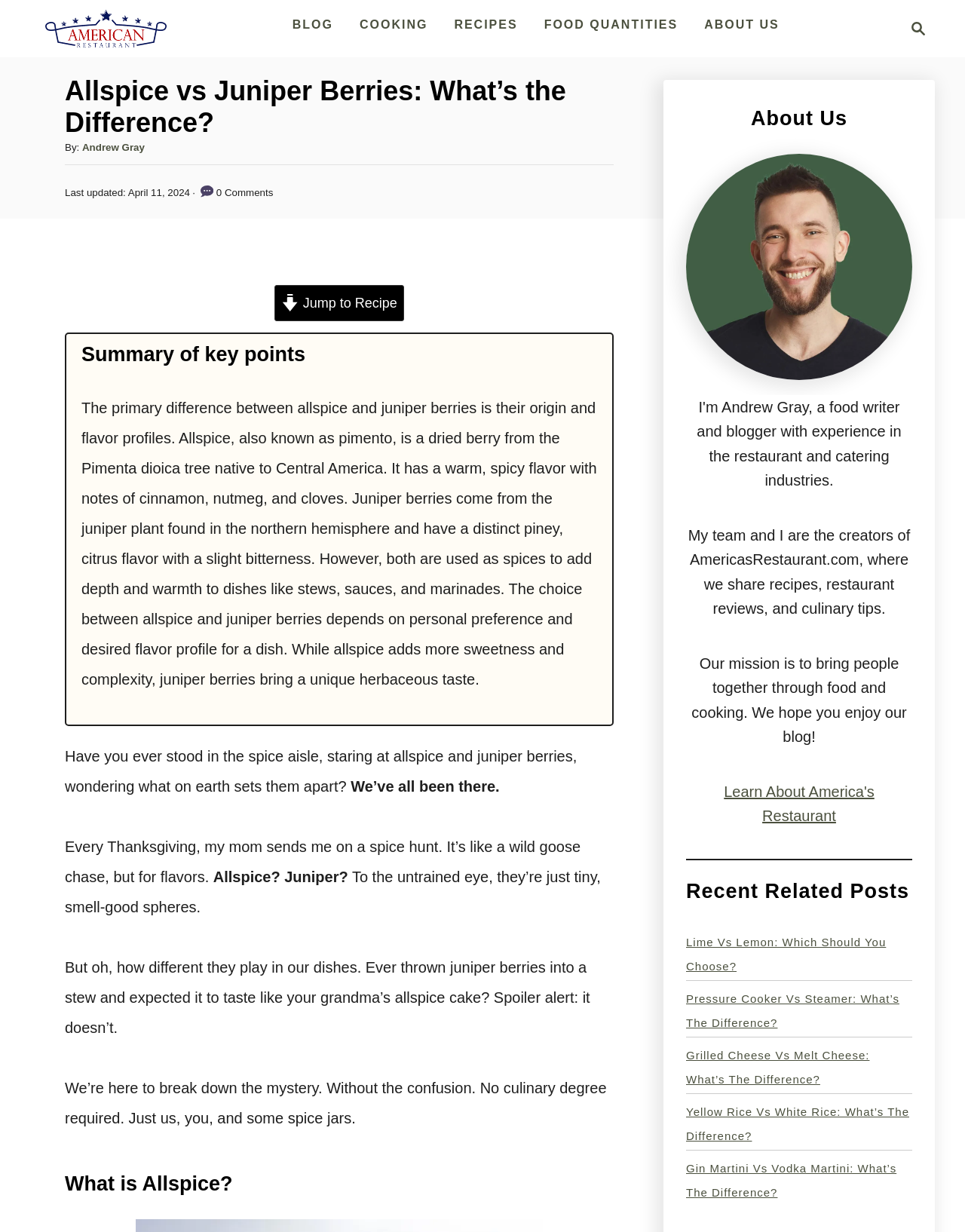Please mark the bounding box coordinates of the area that should be clicked to carry out the instruction: "Read about the author".

[0.085, 0.115, 0.15, 0.124]